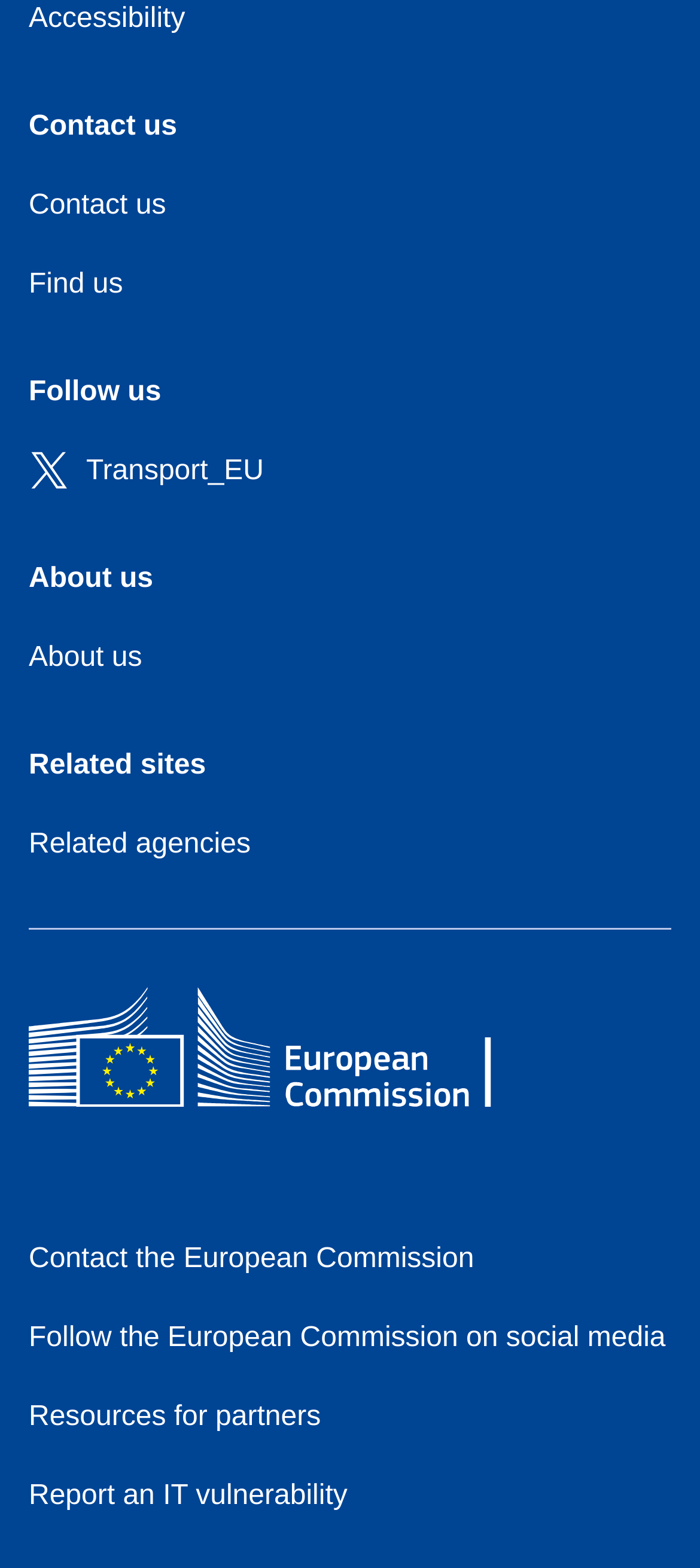Find the bounding box coordinates for the area you need to click to carry out the instruction: "Visit About us". The coordinates should be four float numbers between 0 and 1, indicated as [left, top, right, bottom].

[0.041, 0.409, 0.203, 0.429]